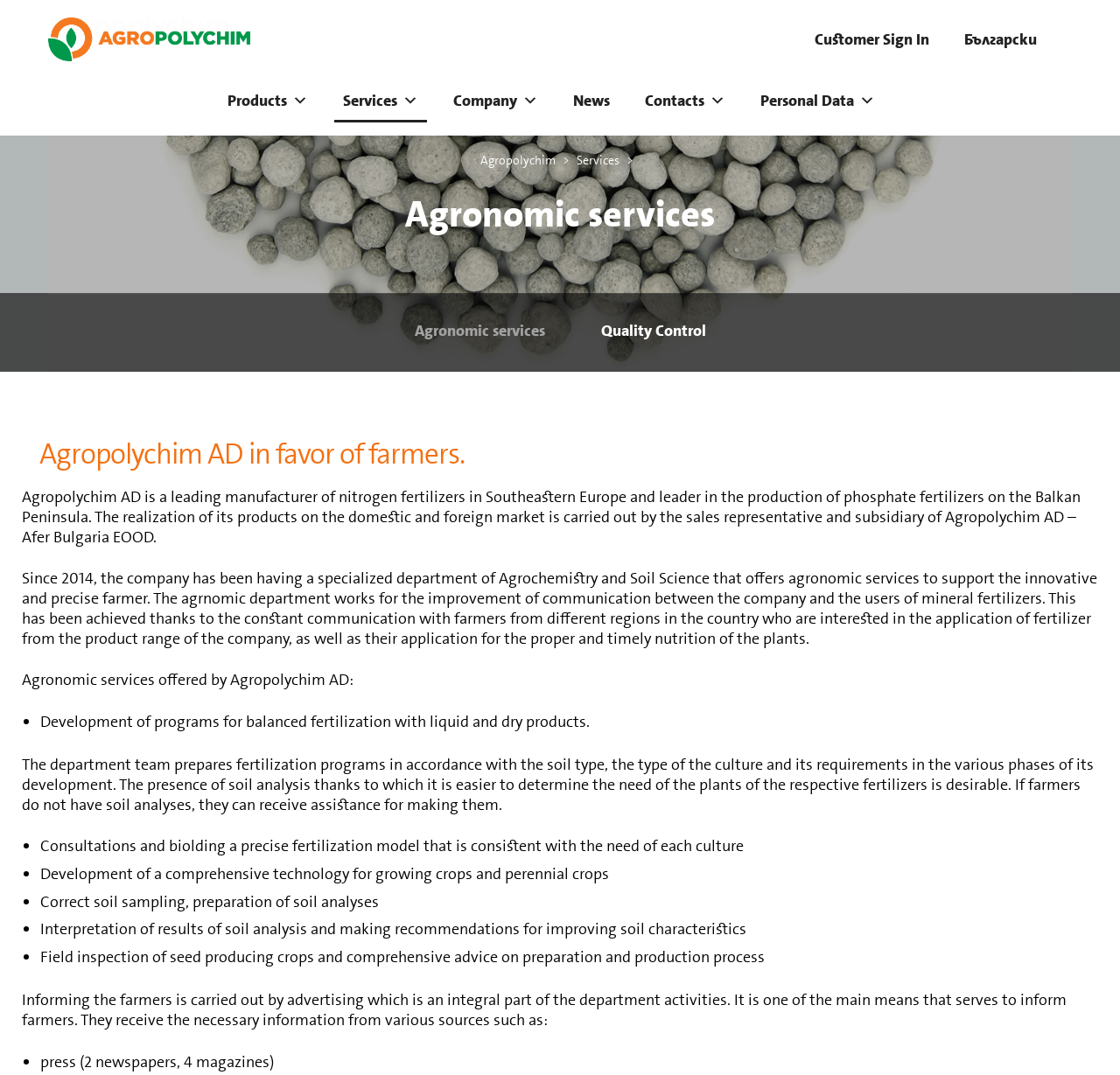Pinpoint the bounding box coordinates of the clickable area needed to execute the instruction: "Sign in as a customer". The coordinates should be specified as four float numbers between 0 and 1, i.e., [left, top, right, bottom].

[0.72, 0.016, 0.838, 0.057]